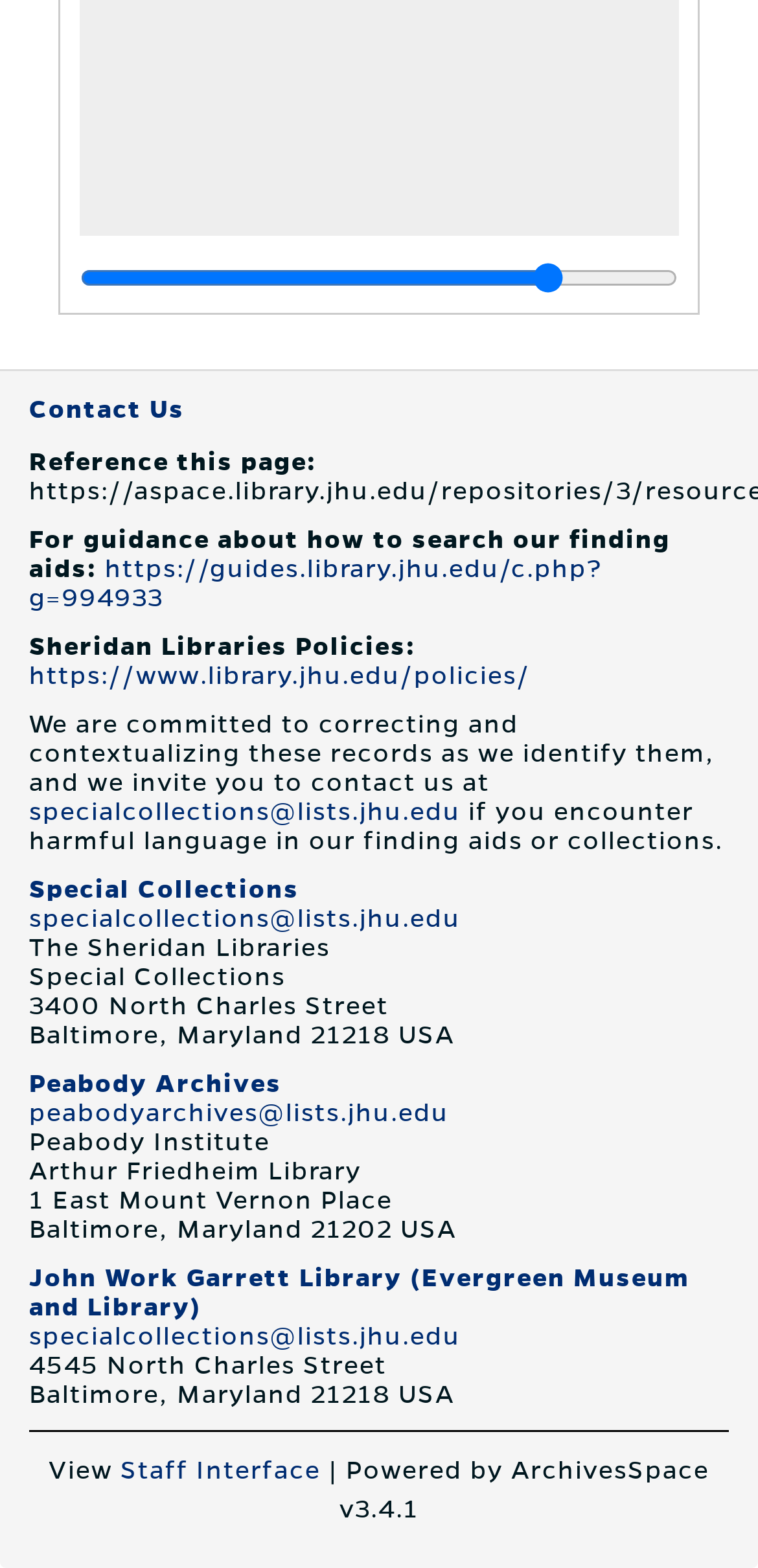Give a one-word or short phrase answer to the question: 
What is the contact email for Special Collections?

specialcollections@lists.jhu.edu